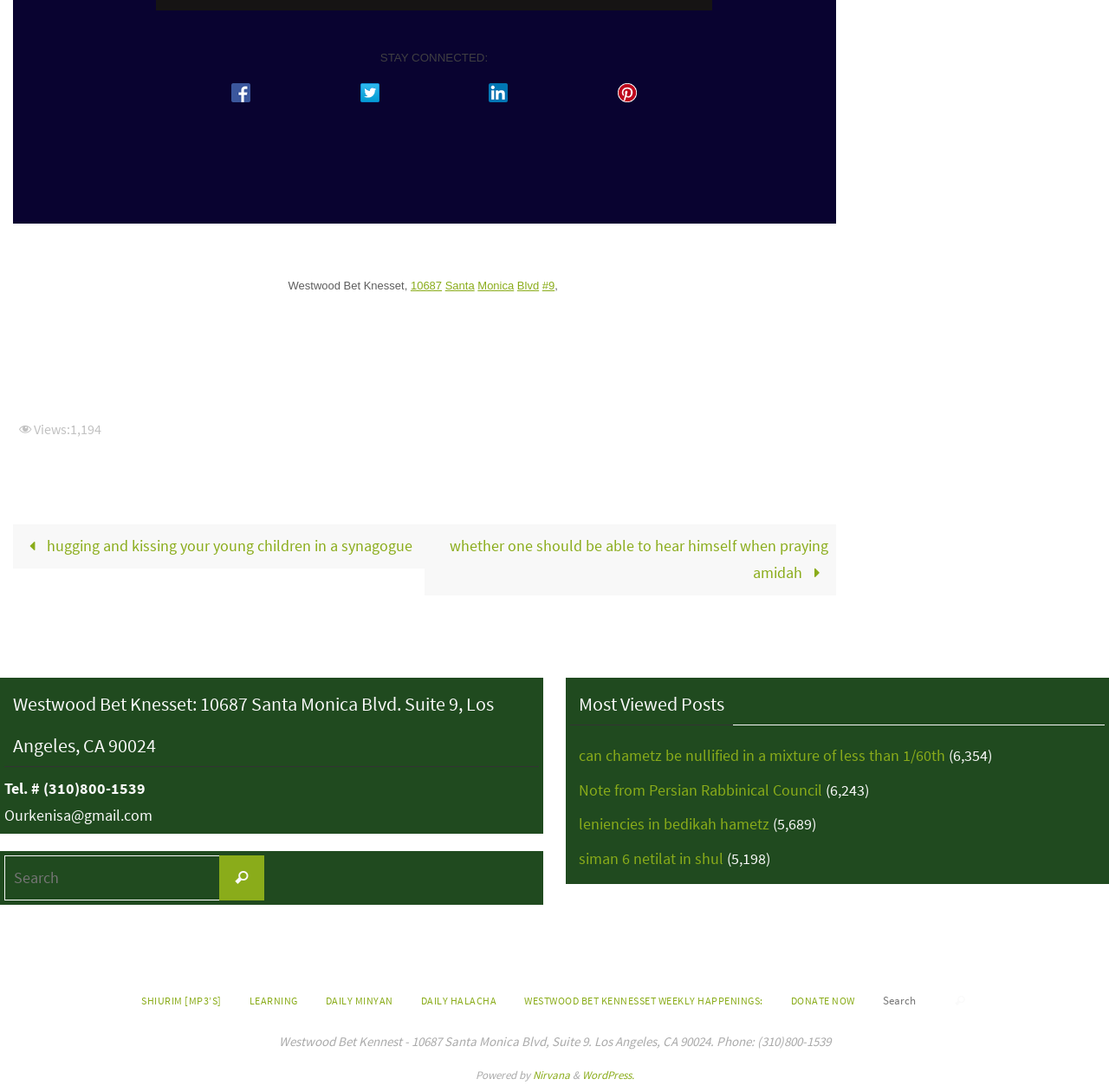Select the bounding box coordinates of the element I need to click to carry out the following instruction: "Click on the Twitter link".

[0.275, 0.076, 0.391, 0.094]